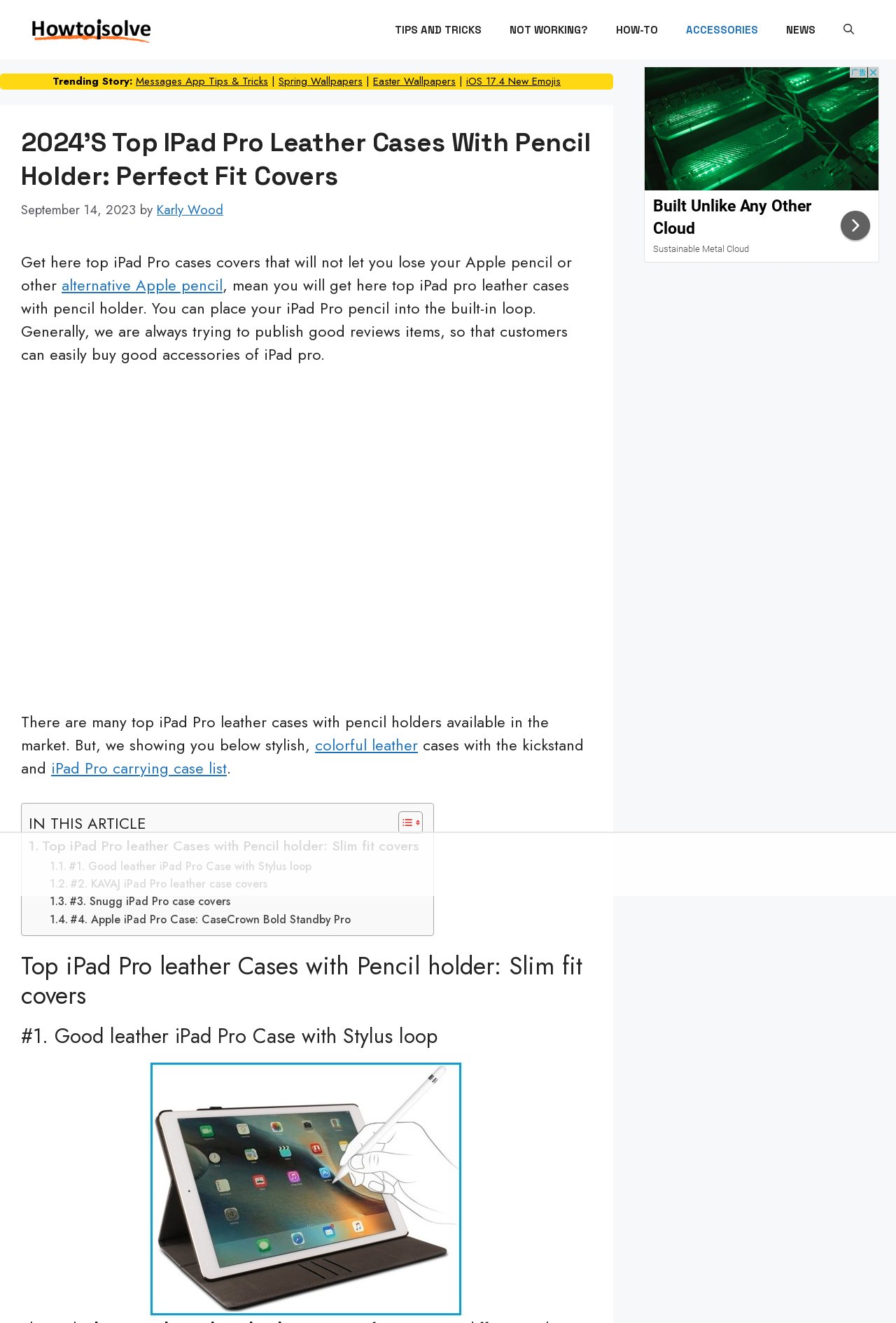Identify the bounding box for the described UI element. Provide the coordinates in (top-left x, top-left y, bottom-right x, bottom-right y) format with values ranging from 0 to 1: iOS 17.4 New Emojis

[0.52, 0.056, 0.626, 0.067]